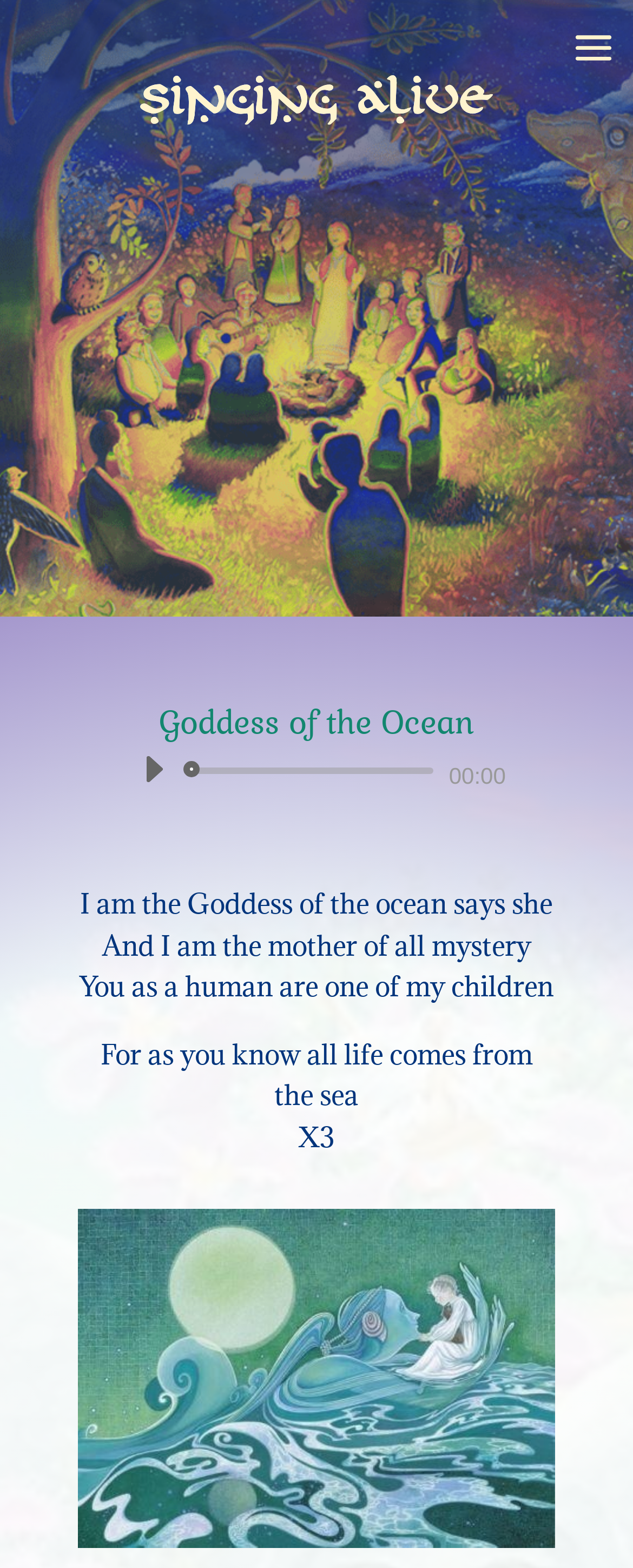Given the element description aria-label="Play" title="Play", identify the bounding box coordinates for the UI element on the webpage screenshot. The format should be (top-left x, top-left y, bottom-right x, bottom-right y), with values between 0 and 1.

[0.201, 0.474, 0.283, 0.507]